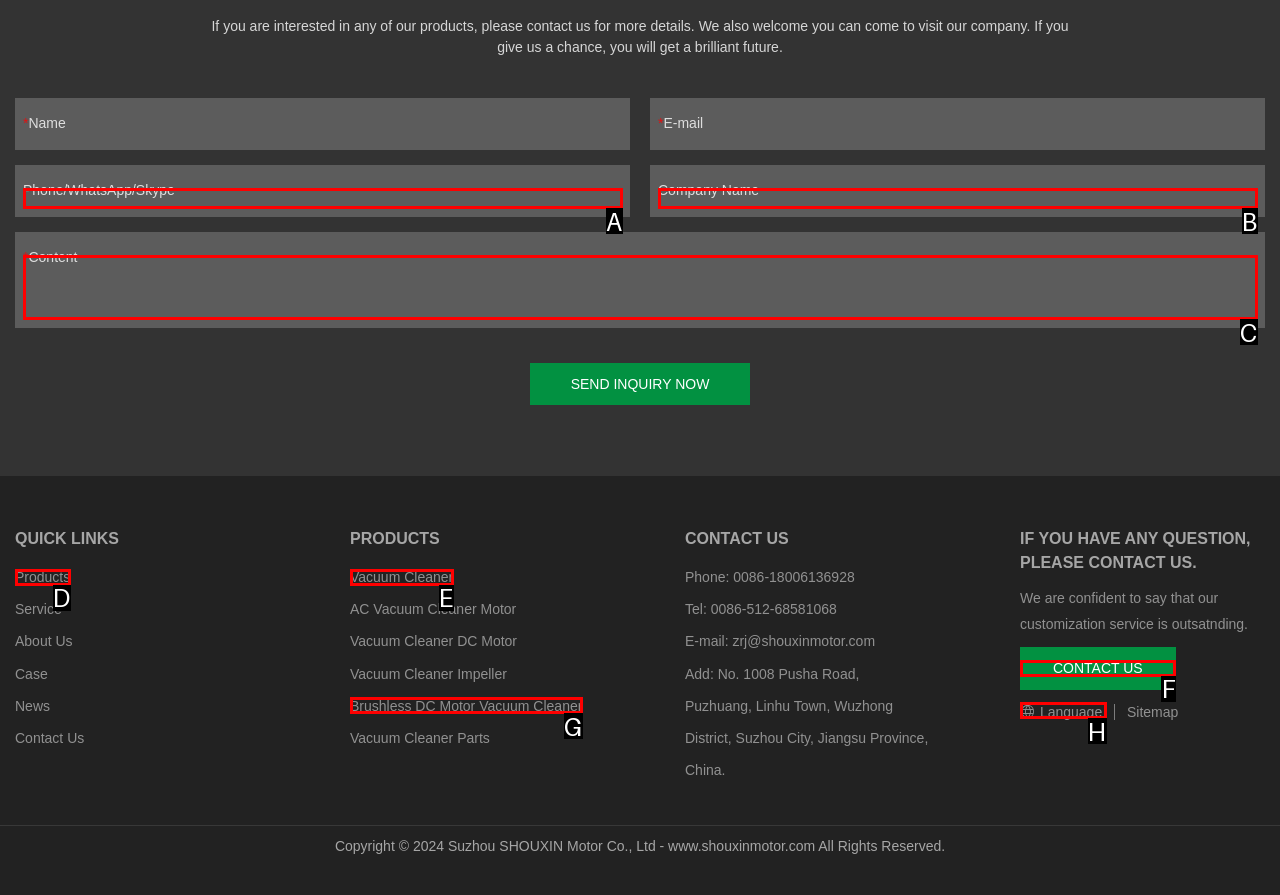Based on the description: https://hookupranker.com/wapa-review/, select the HTML element that fits best. Provide the letter of the matching option.

None